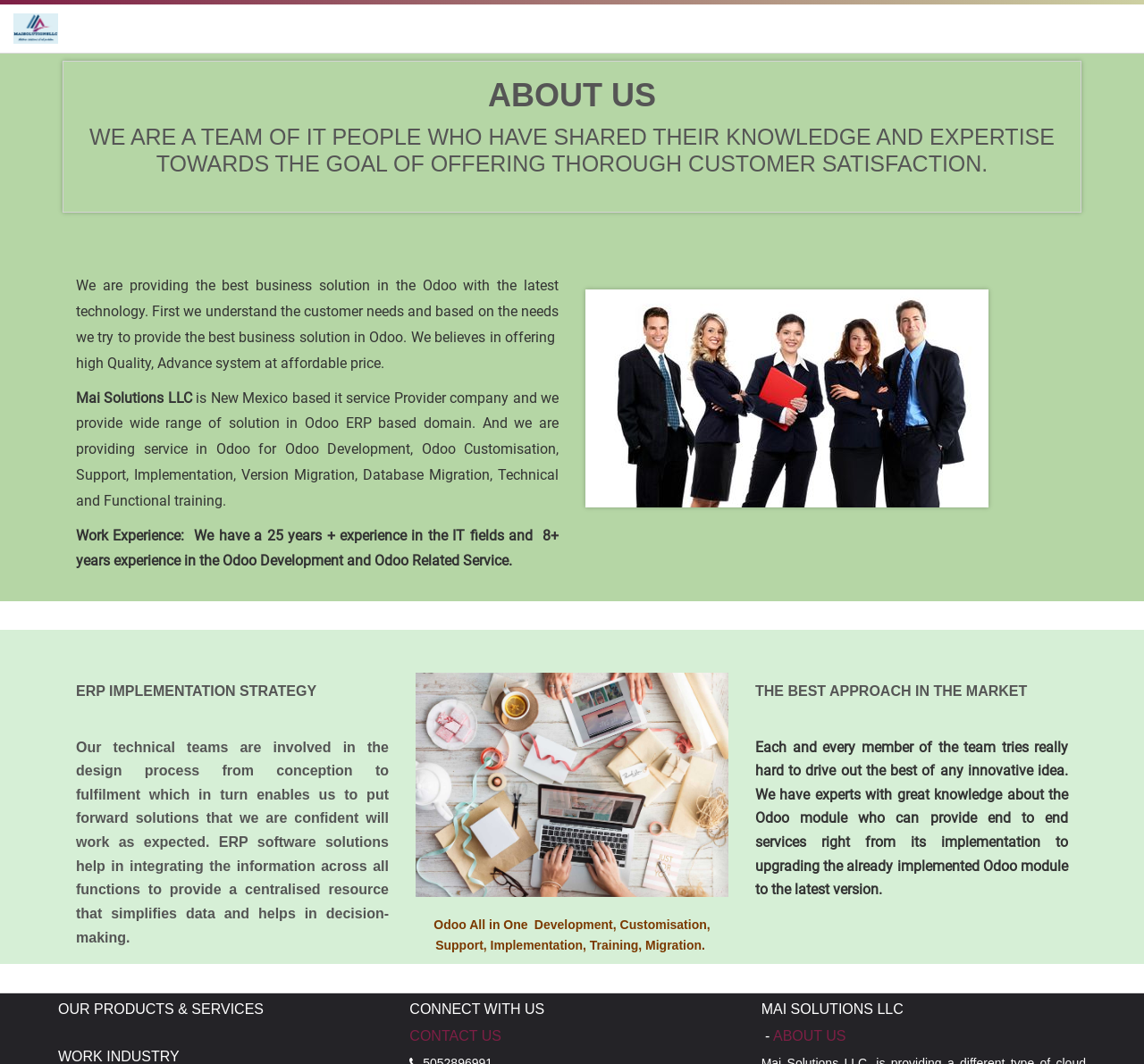Can you show the bounding box coordinates of the region to click on to complete the task described in the instruction: "Click the Odoo All in One link"?

[0.379, 0.864, 0.464, 0.875]